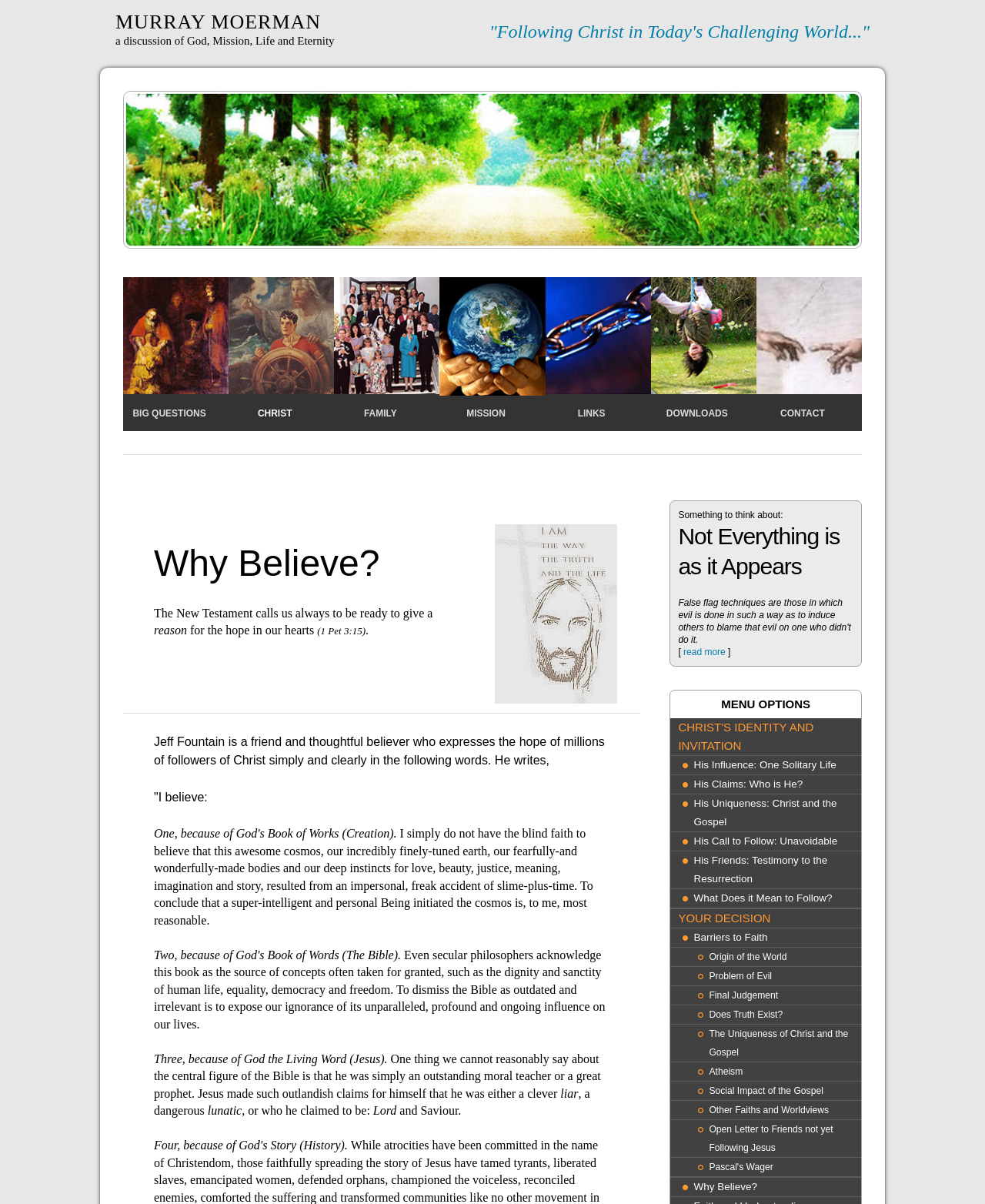Could you provide the bounding box coordinates for the portion of the screen to click to complete this instruction: "learn about 'Why Believe?'"?

[0.704, 0.978, 0.874, 0.994]